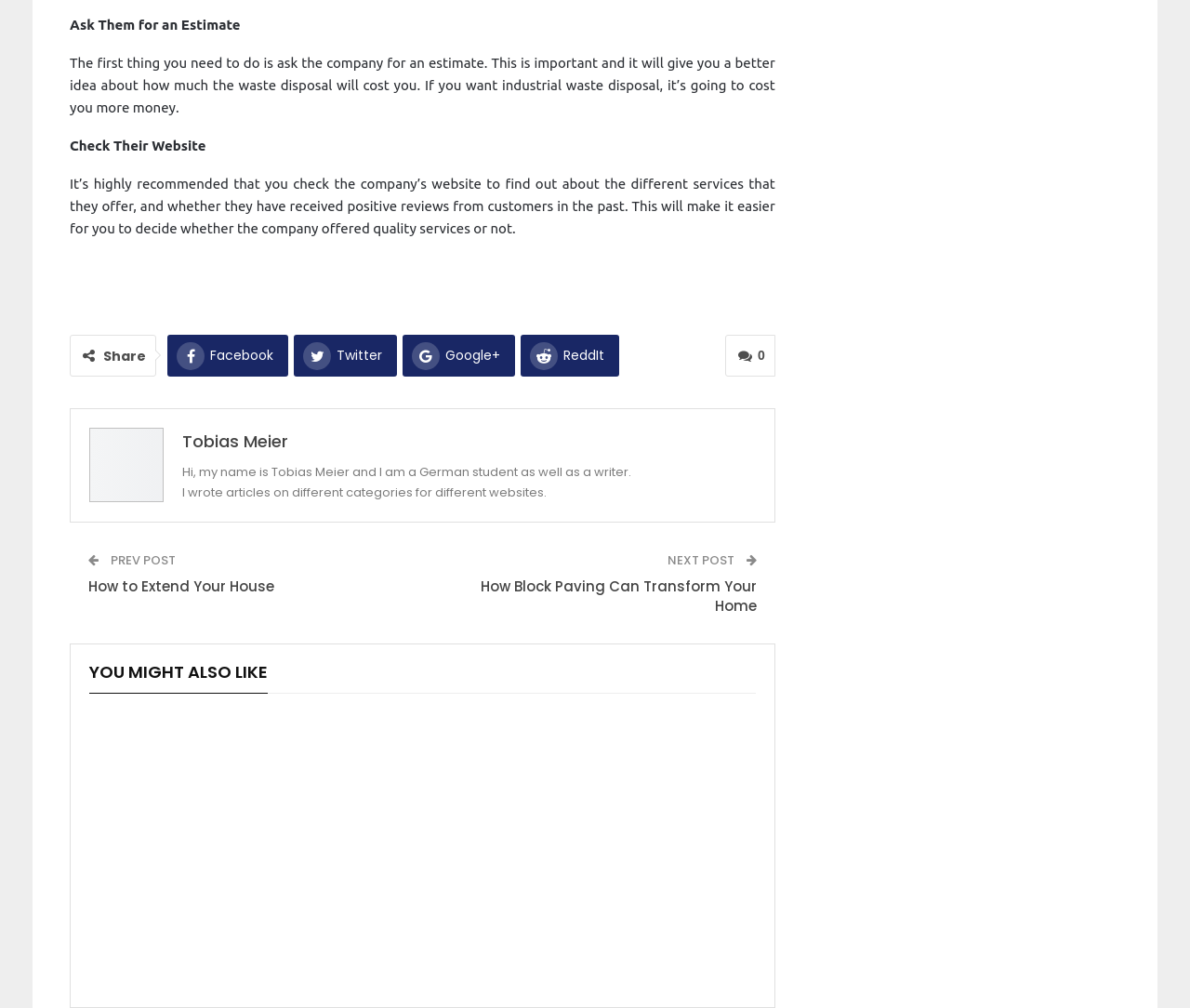Please find the bounding box for the UI component described as follows: "How to Extend Your House".

[0.006, 0.629, 0.14, 0.647]